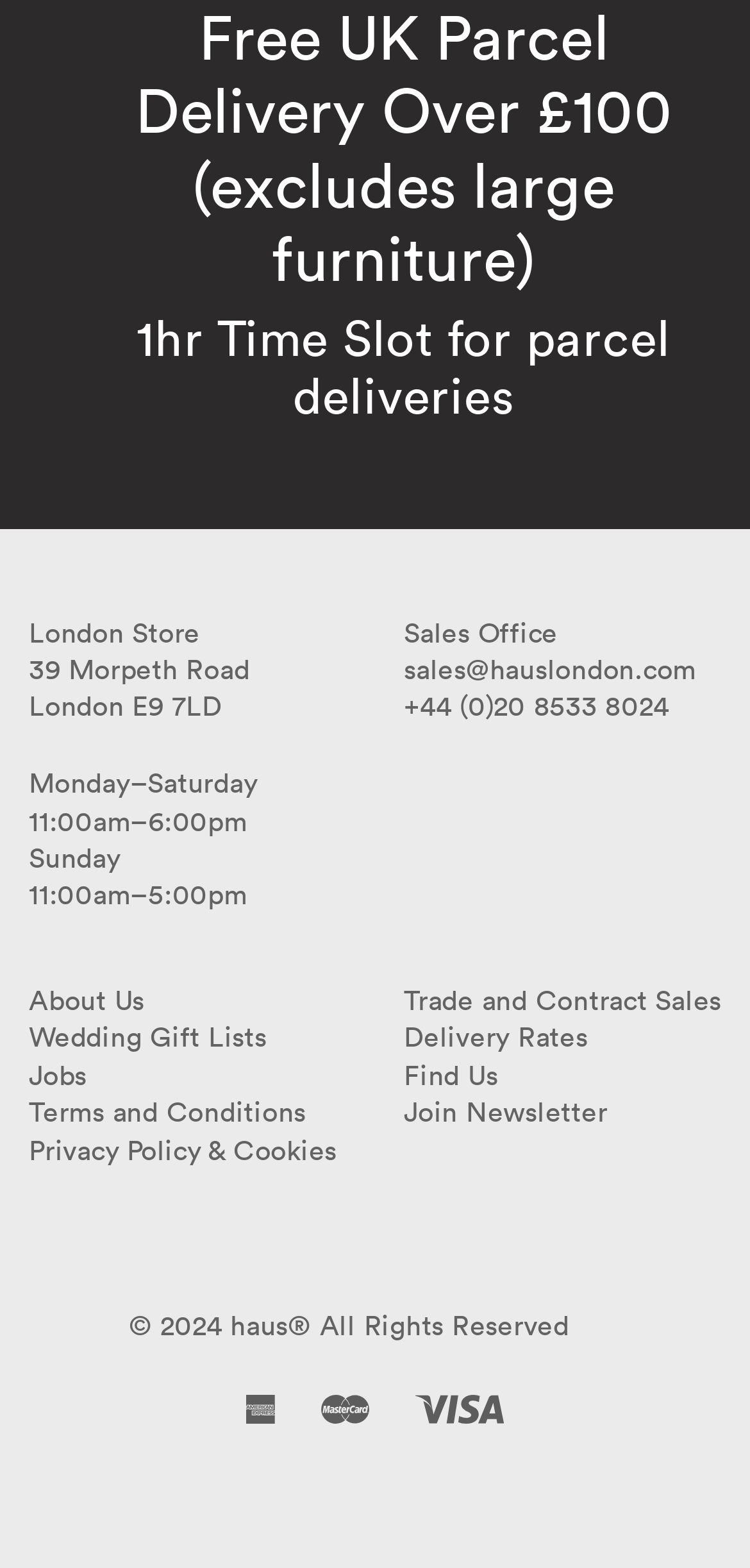Please identify the bounding box coordinates of the element's region that I should click in order to complete the following instruction: "View recent posts". The bounding box coordinates consist of four float numbers between 0 and 1, i.e., [left, top, right, bottom].

None